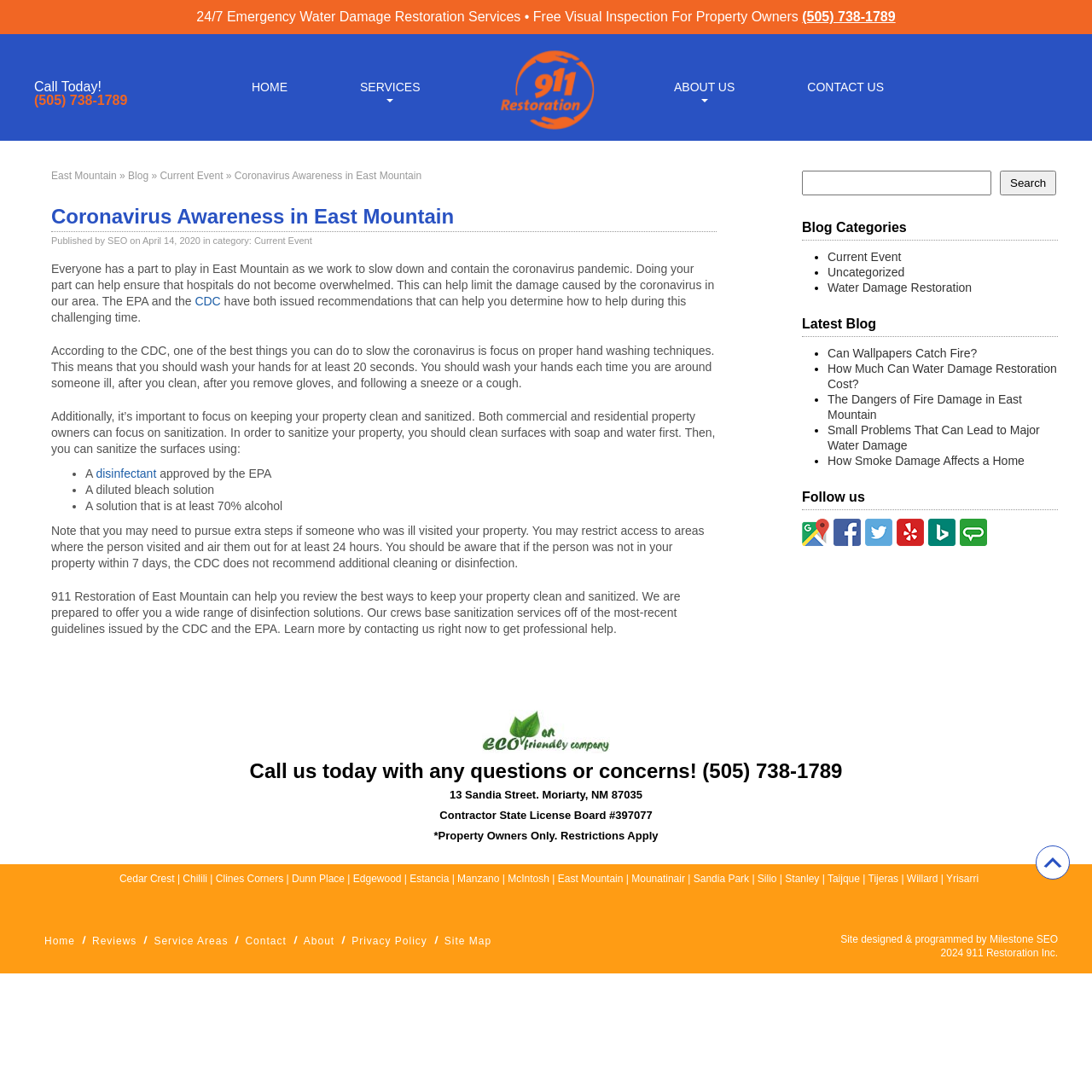Given the element description "name="s"", identify the bounding box of the corresponding UI element.

[0.734, 0.156, 0.908, 0.179]